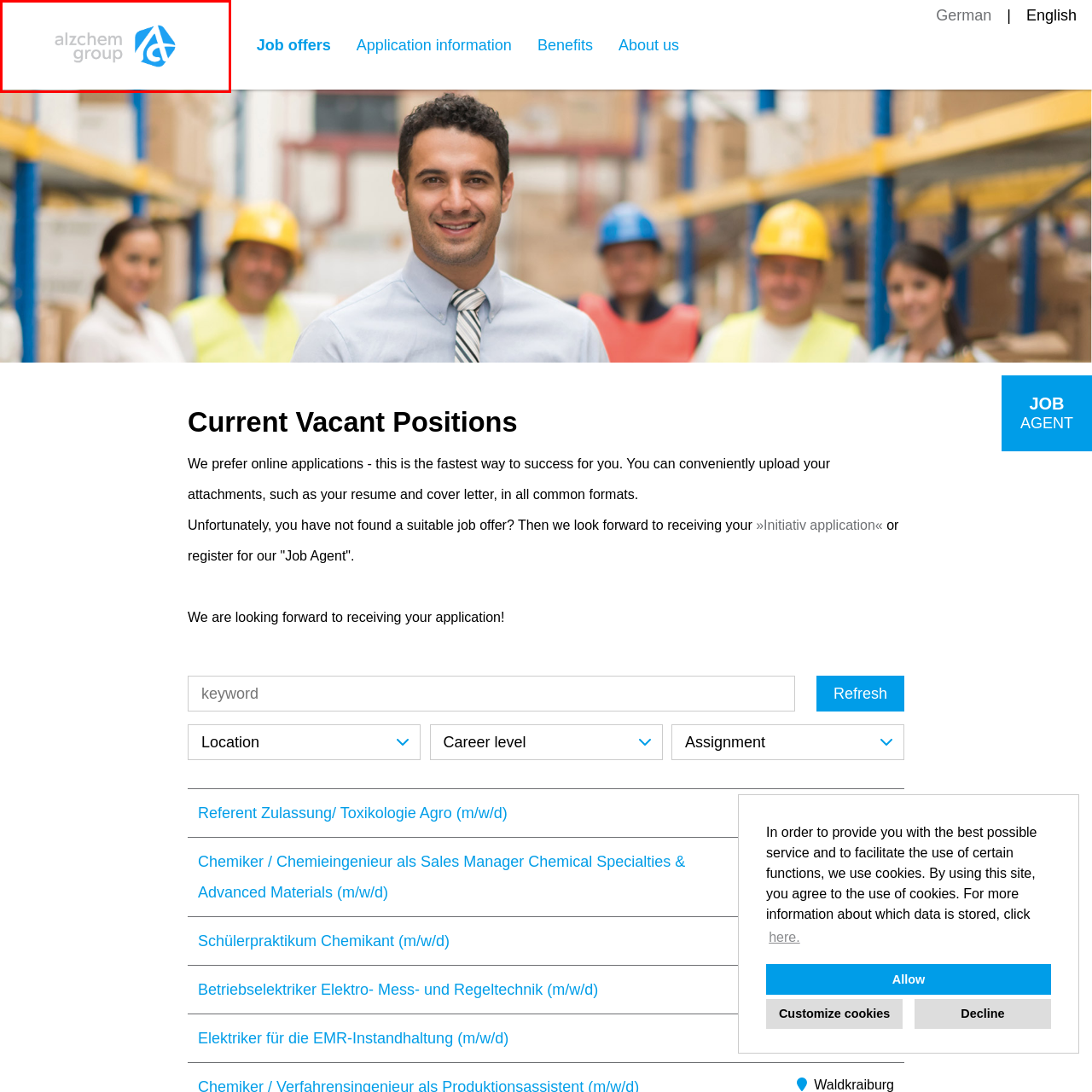What is the purpose of the minimalistic background?
Inspect the image enclosed within the red bounding box and provide a detailed answer to the question, using insights from the image.

The caption states that the background is minimalistic, which enhances the visibility of the logo, making it an effective representation of the brand's identity on the company's job offers webpage.